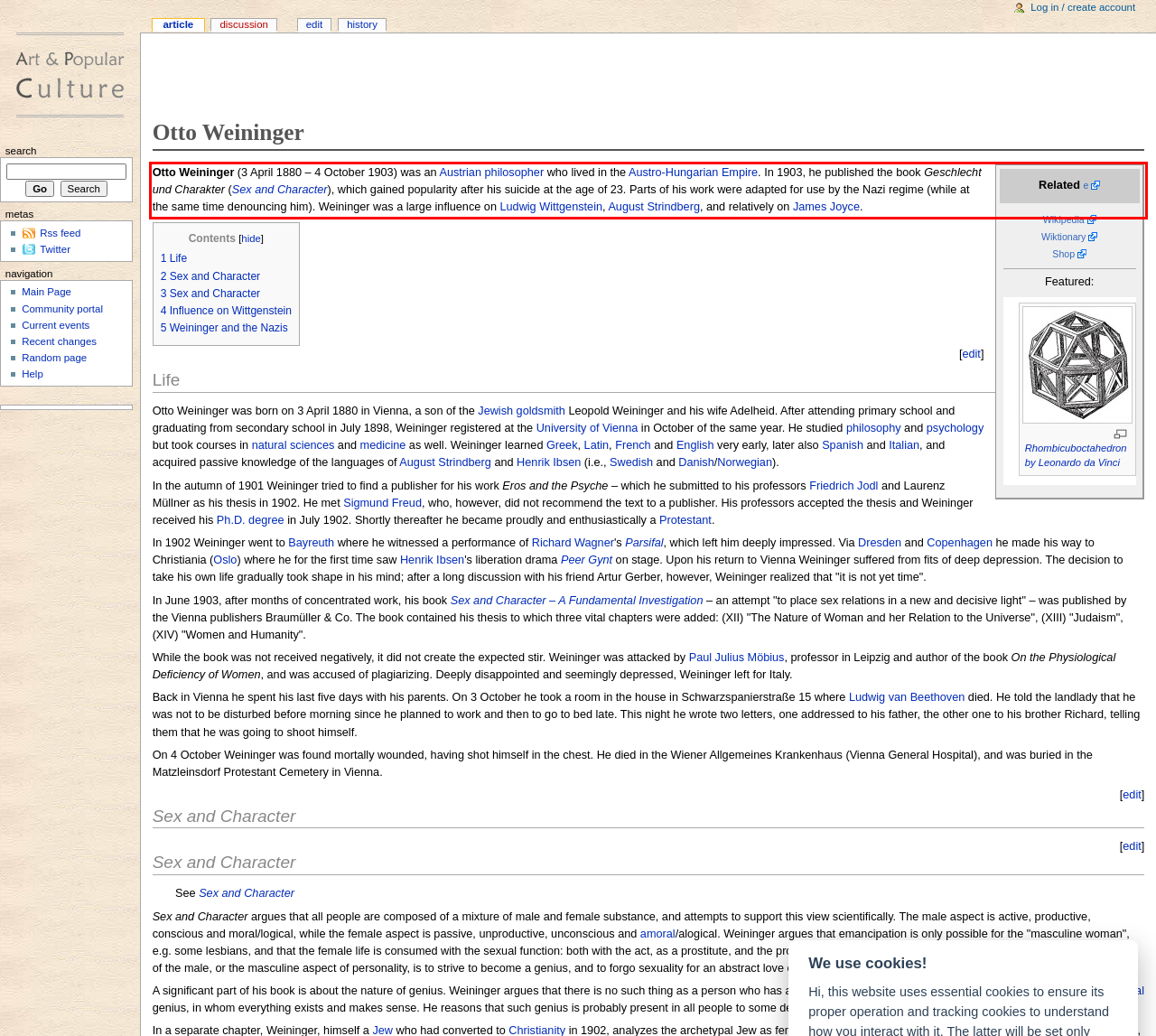Please take the screenshot of the webpage, find the red bounding box, and generate the text content that is within this red bounding box.

Otto Weininger (3 April 1880 – 4 October 1903) was an Austrian philosopher who lived in the Austro-Hungarian Empire. In 1903, he published the book Geschlecht und Charakter (Sex and Character), which gained popularity after his suicide at the age of 23. Parts of his work were adapted for use by the Nazi regime (while at the same time denouncing him). Weininger was a large influence on Ludwig Wittgenstein, August Strindberg, and relatively on James Joyce.